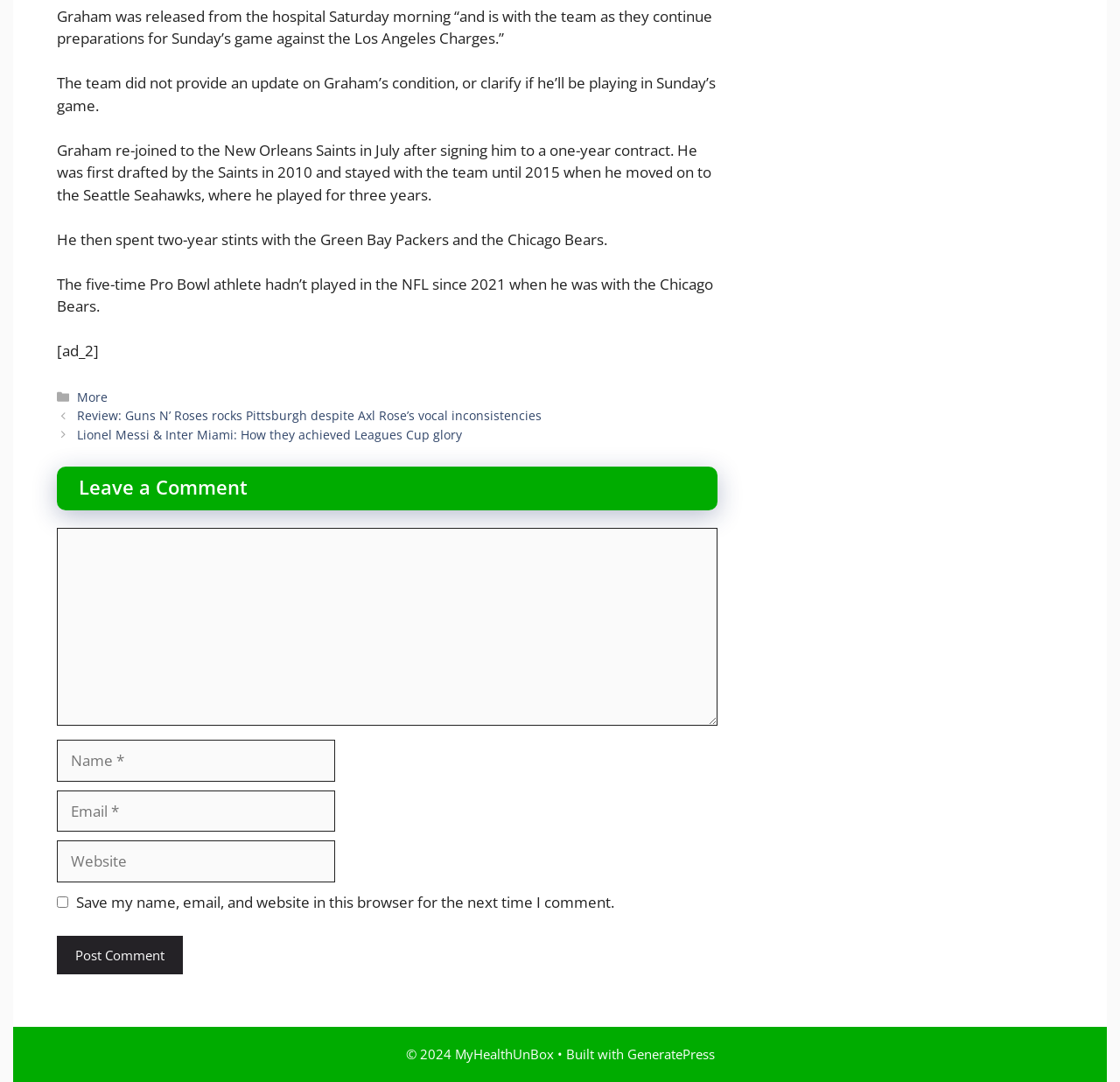What team did Graham re-join in July?
Analyze the screenshot and provide a detailed answer to the question.

According to the webpage, Graham re-joined the New Orleans Saints in July after signing a one-year contract. This information is mentioned in the second paragraph of the webpage.